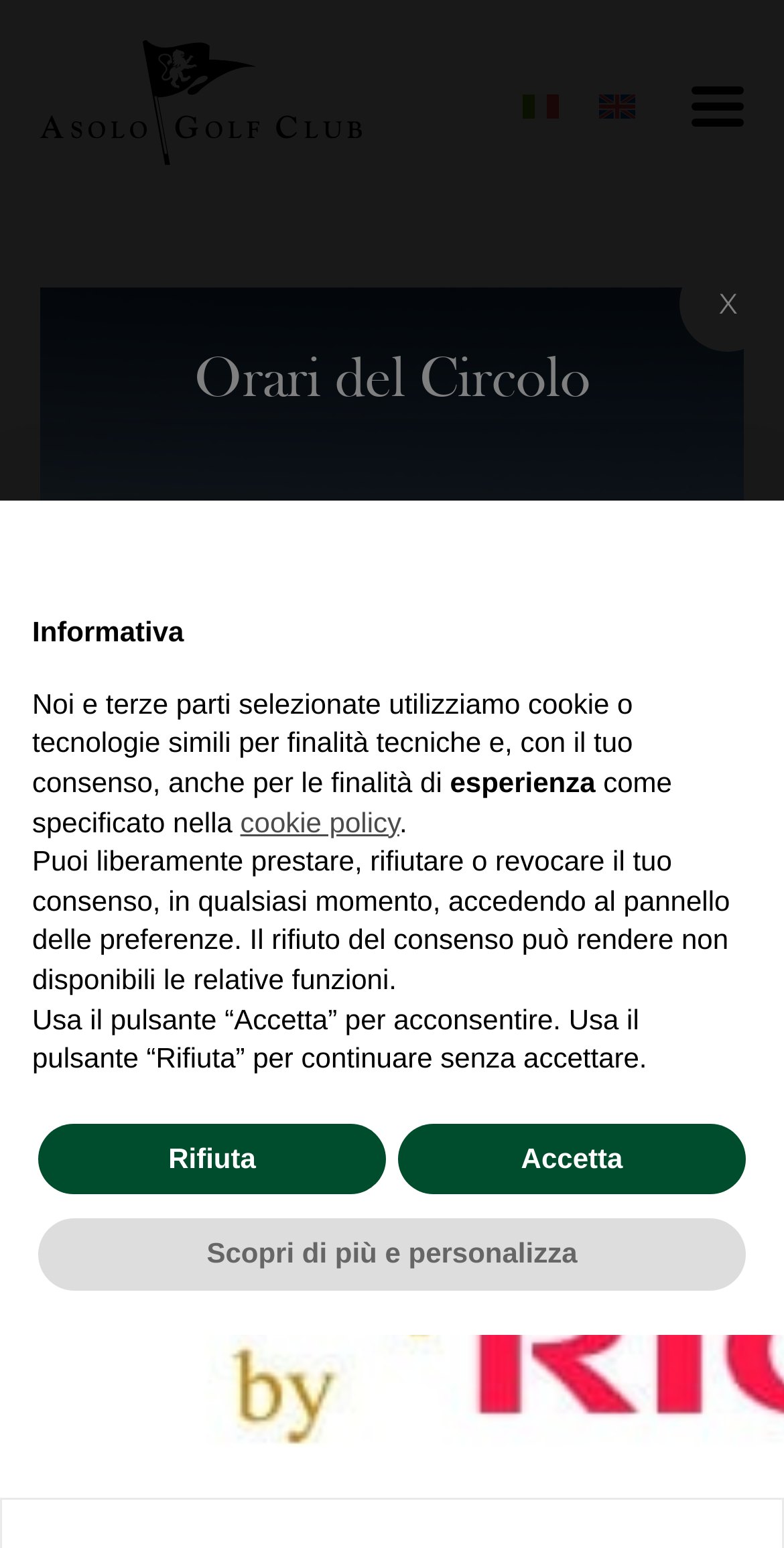Produce an extensive caption that describes everything on the webpage.

The webpage appears to be the Golden Gala by Ricoh - Asolo Golf Club, with a prominent logo of Asolo Golf Club at the top left corner. Below the logo, there are three language options: Italian, English, and an empty link. 

On the top right corner, there is a "Back to News" link with an image. Below this, there is a heading "Orari del Circolo" (meaning "Club Hours" in Italian), followed by a list of office hours, including the secretariat, caddy master, and practice field hours. 

At the bottom right corner, there is a close button ("X") and an informational dialog box with a heading "Informativa" (meaning "Information" in Italian). The dialog box contains a lengthy text about the use of cookies and technologies for technical and experience purposes, with a link to the cookie policy. There are also three buttons: "Scopri di più e personalizza" (meaning "Discover more and customize"), "Rifiuta" (meaning "Refuse"), and "Accetta" (meaning "Accept").